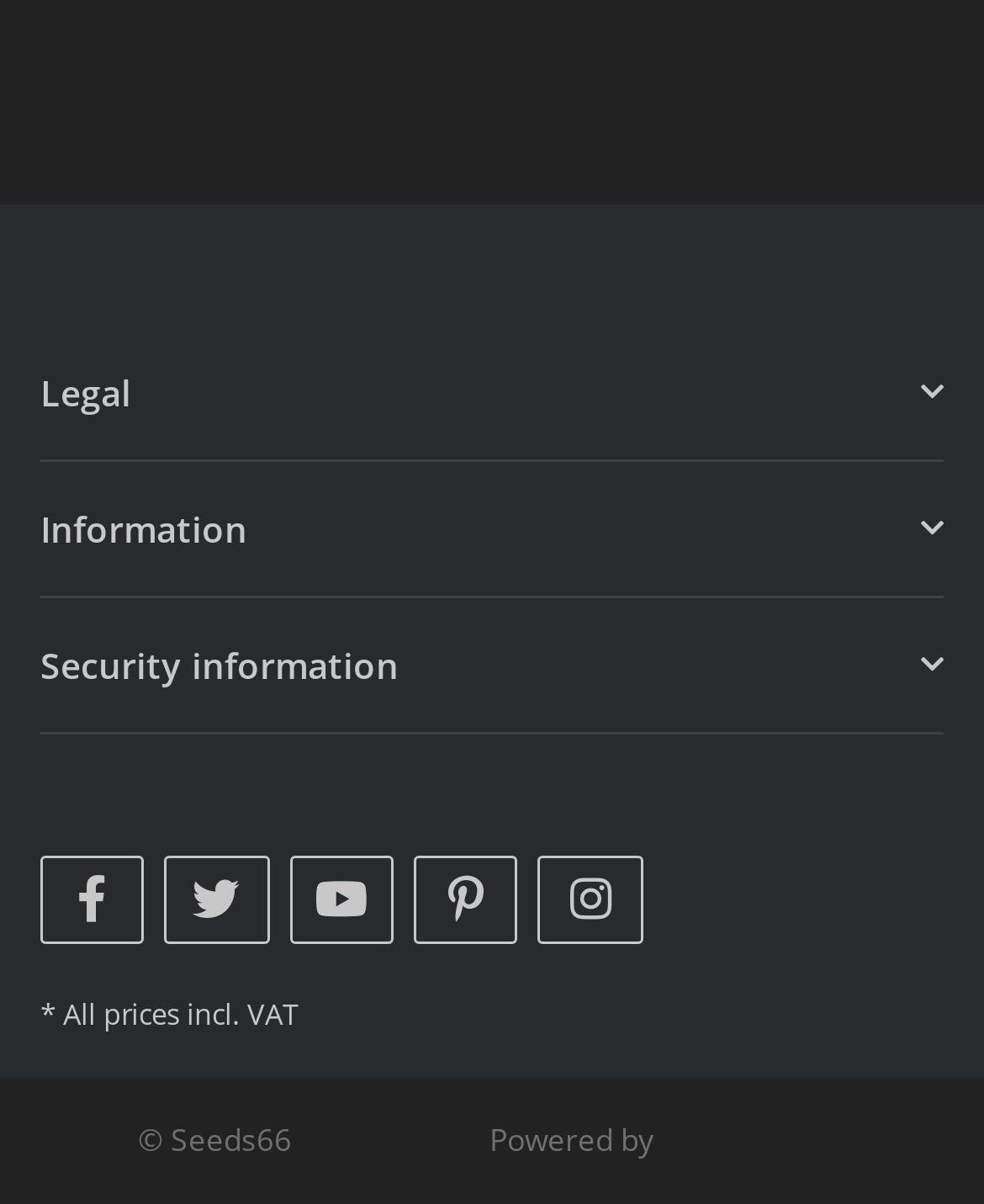What is the purpose of the buttons at the top?
Refer to the image and respond with a one-word or short-phrase answer.

Information and legal